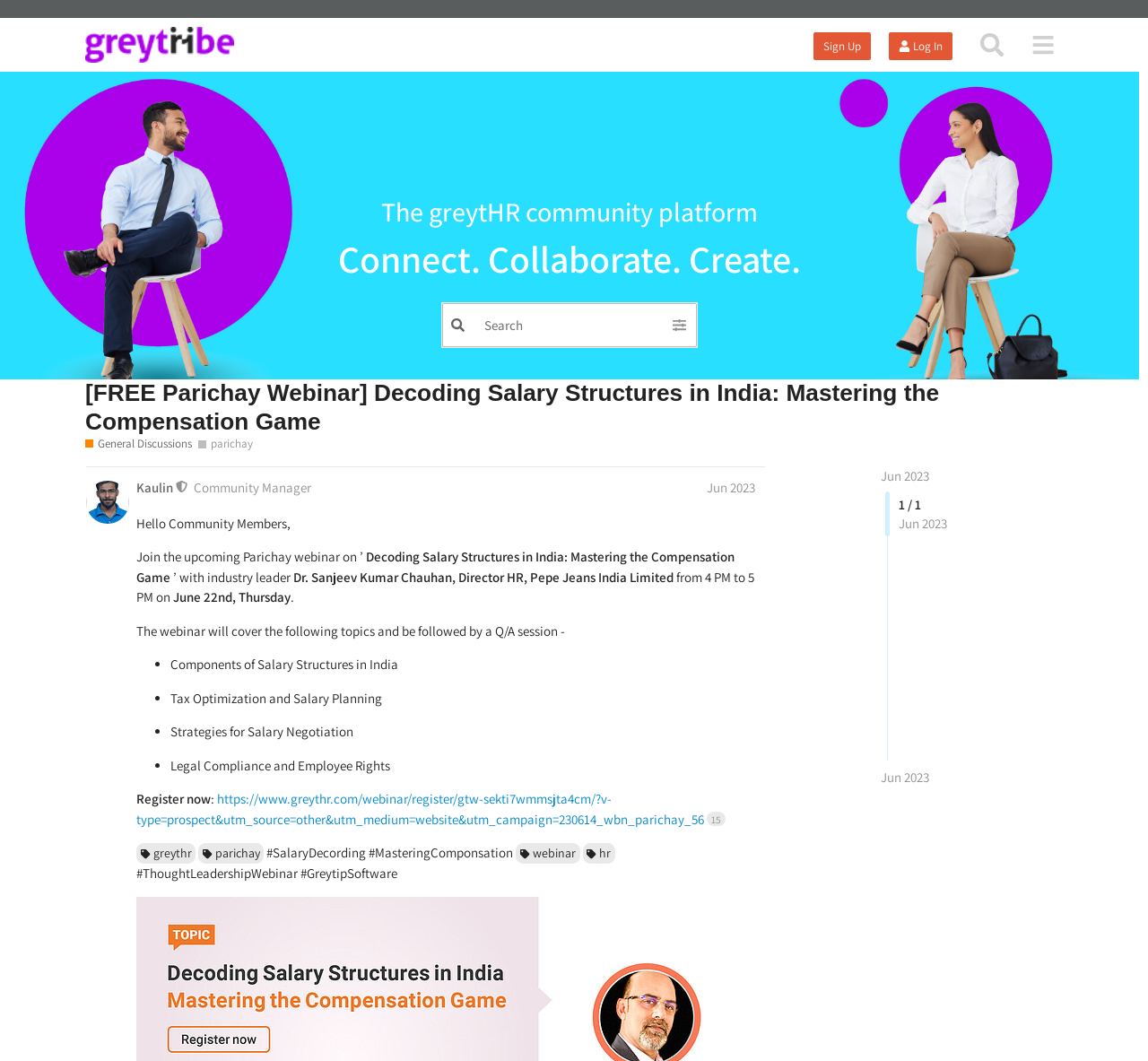Based on the image, provide a detailed response to the question:
What are the topics to be covered in the webinar?

I found the answer by reading the list of topics mentioned in the webinar description, 'The webinar will cover the following topics and be followed by a Q/A session - Components of Salary Structures in India, Tax Optimization and Salary Planning, Strategies for Salary Negotiation, Legal Compliance and Employee Rights'.